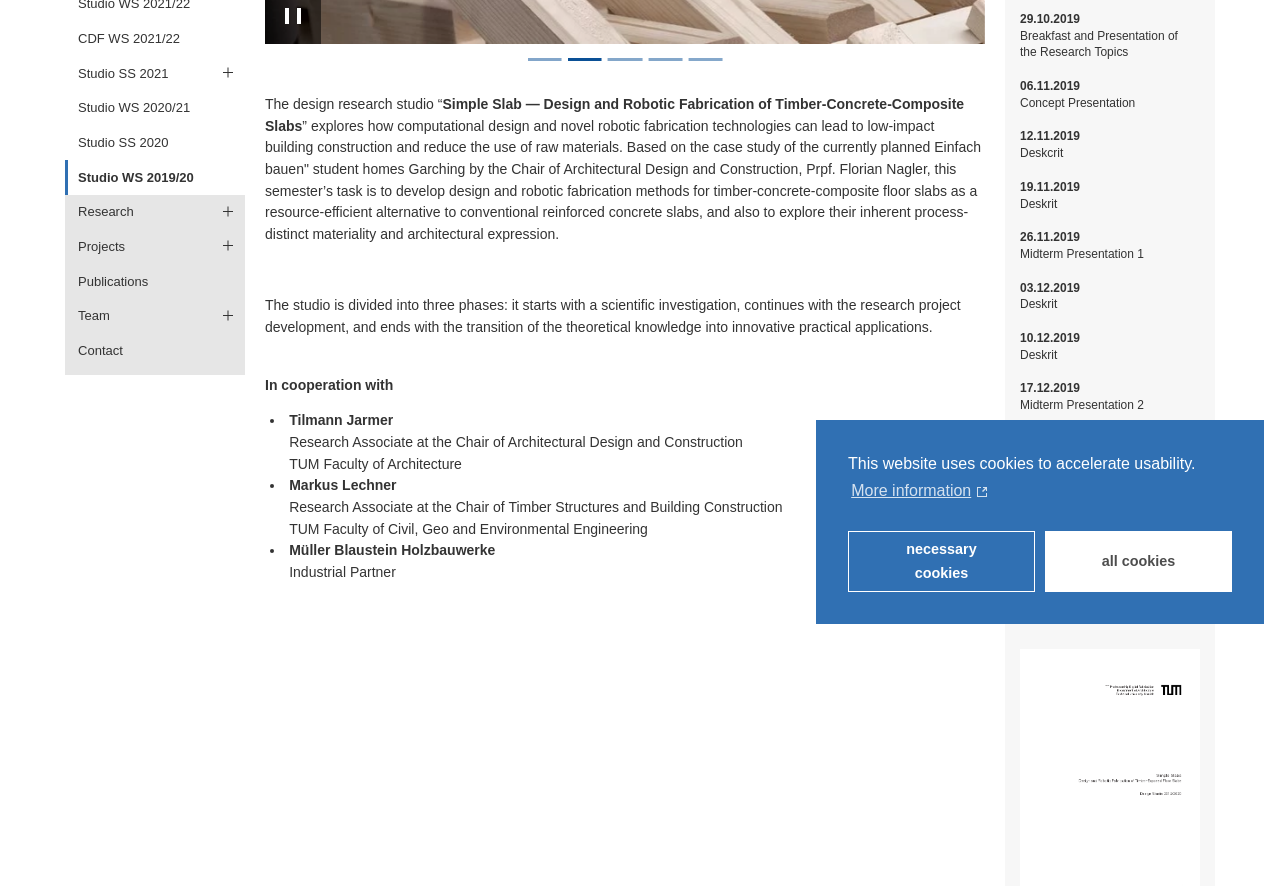Find and provide the bounding box coordinates for the UI element described with: "necessary cookies".

[0.662, 0.599, 0.809, 0.668]